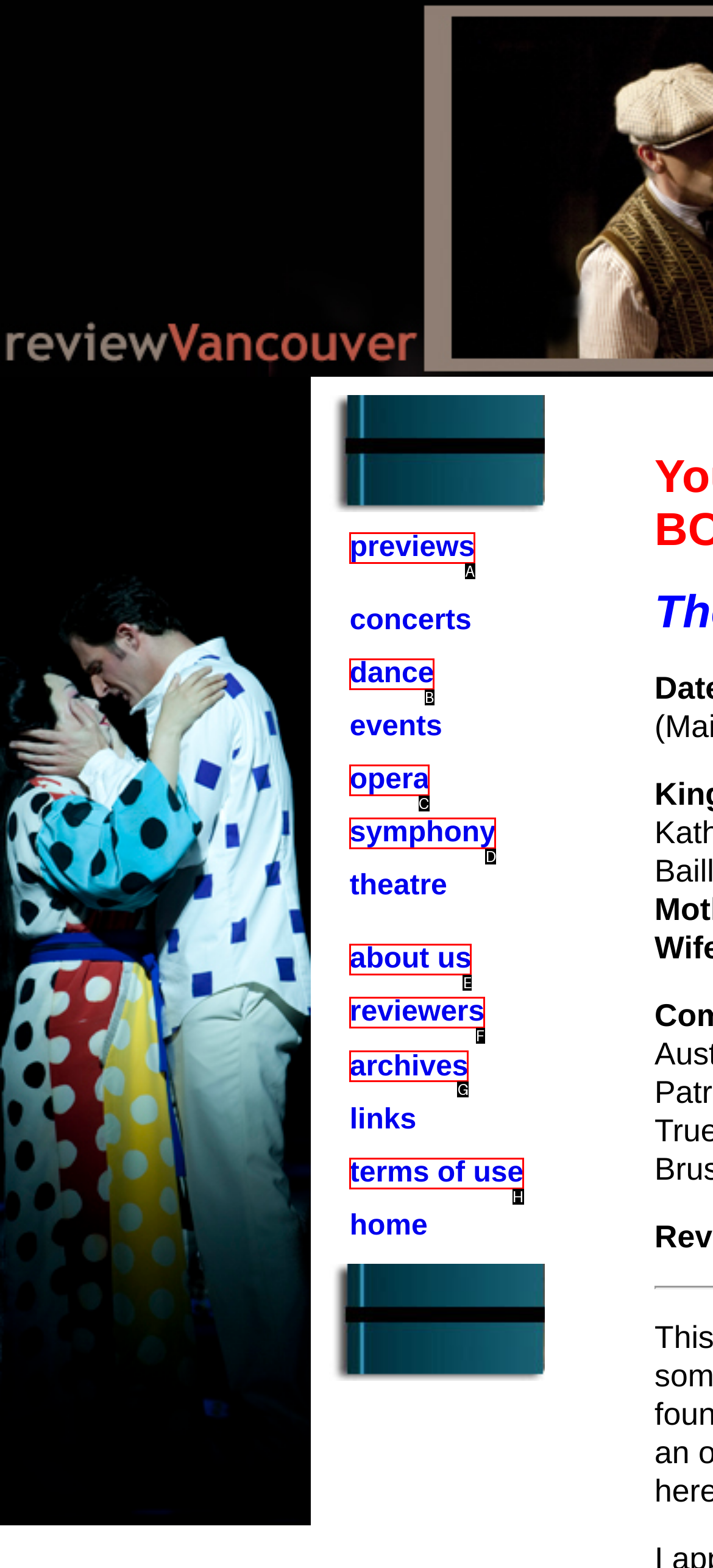Match the HTML element to the description: about us. Answer with the letter of the correct option from the provided choices.

E